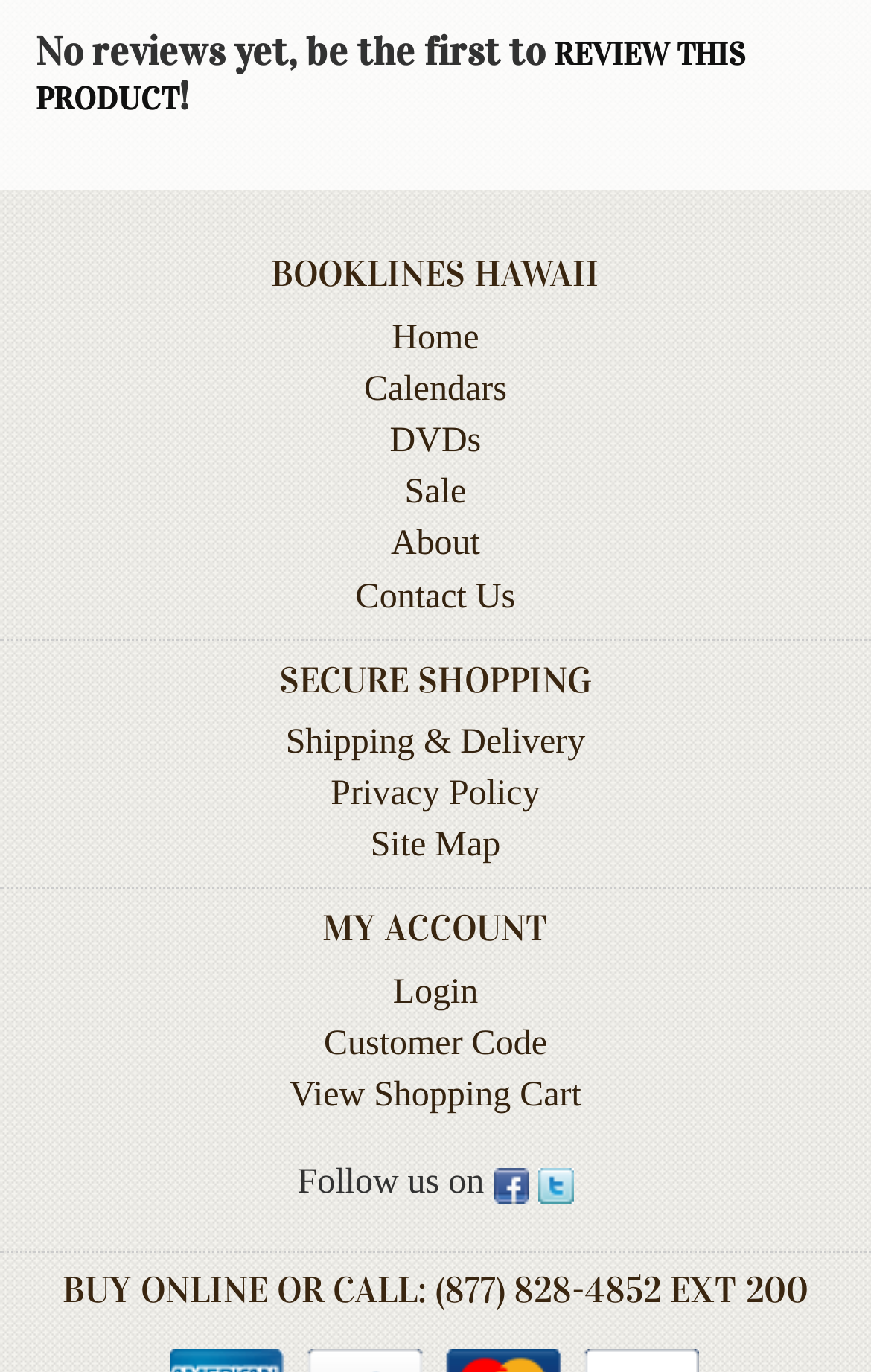What is the first category of books?
Your answer should be a single word or phrase derived from the screenshot.

Military & Pearl Harbor